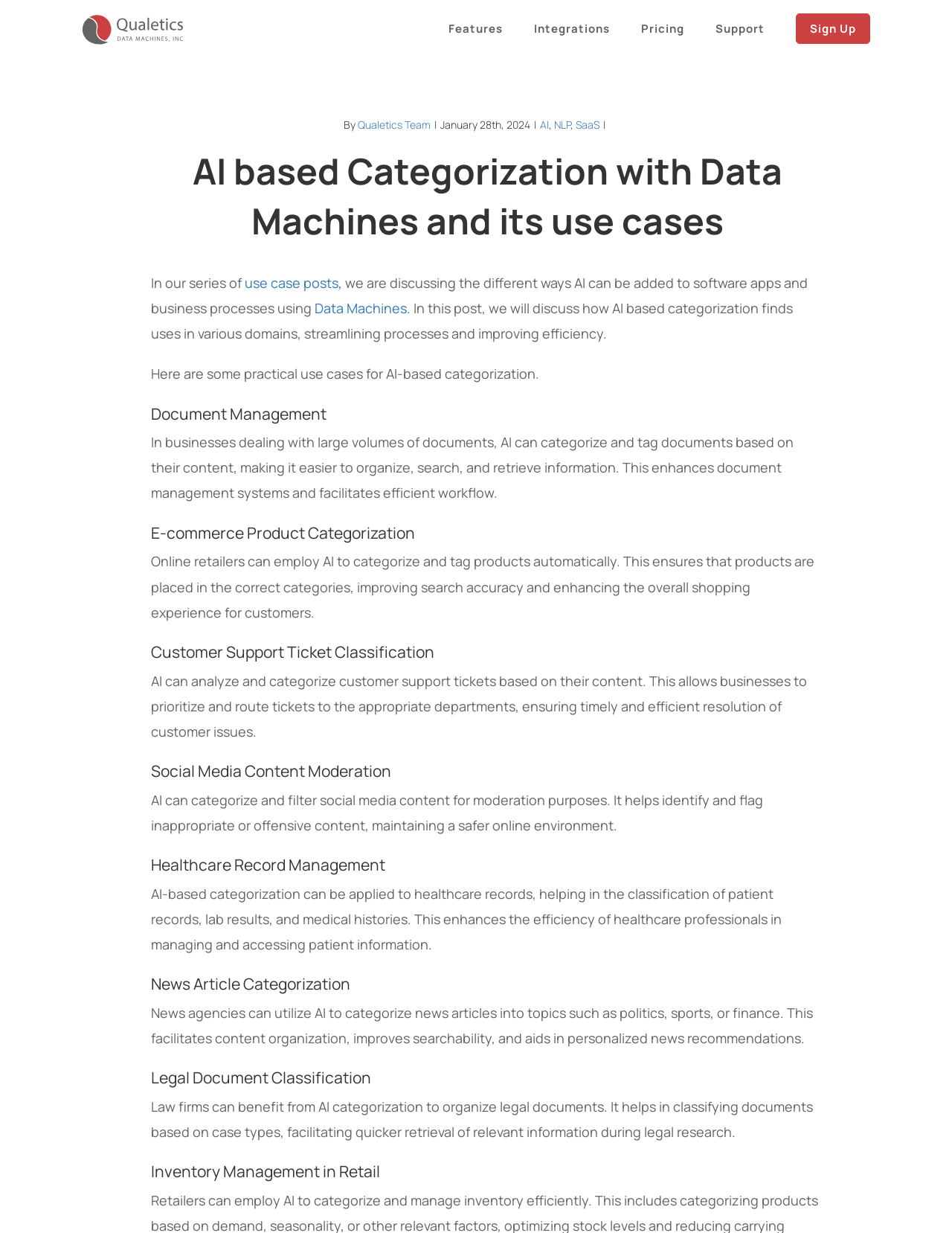Identify the bounding box coordinates of the clickable section necessary to follow the following instruction: "Click on the 'Features' link". The coordinates should be presented as four float numbers from 0 to 1, i.e., [left, top, right, bottom].

[0.471, 0.0, 0.528, 0.046]